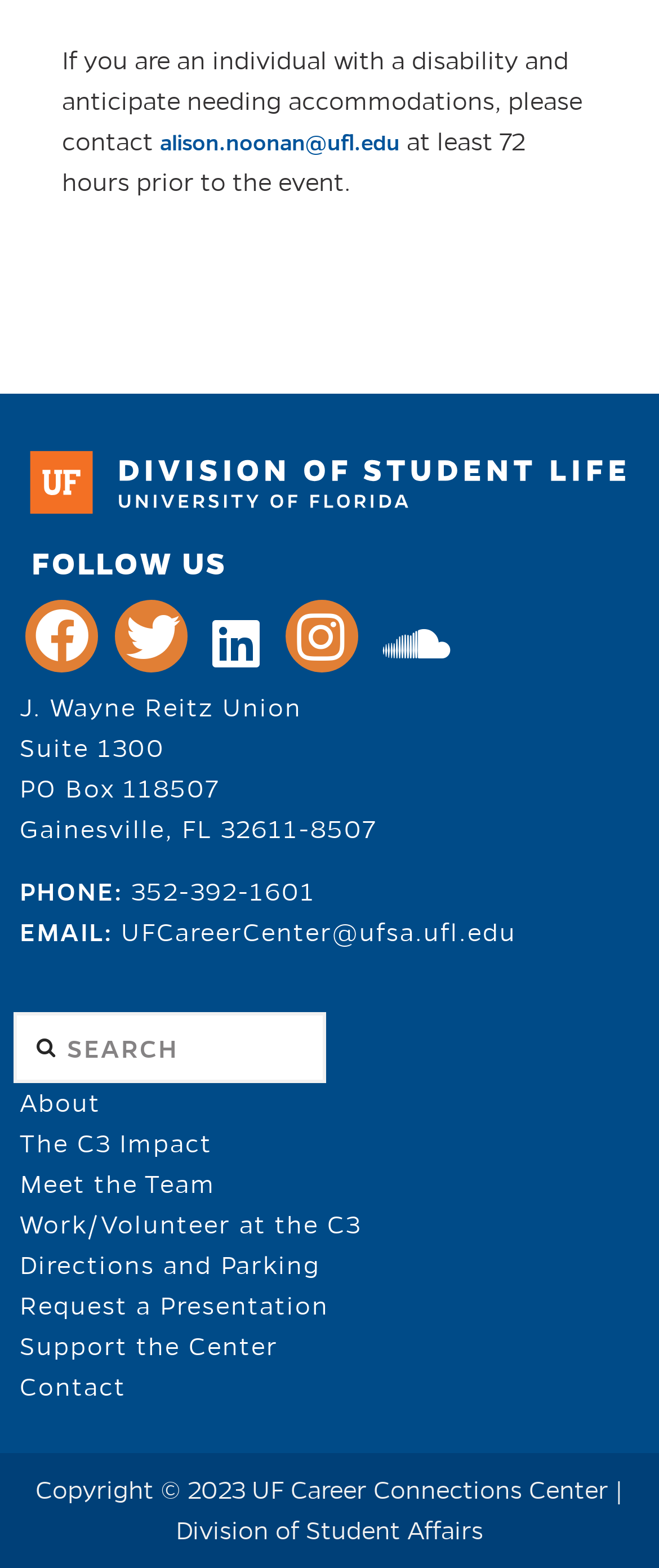Answer succinctly with a single word or phrase:
What is the address of the J. Wayne Reitz Union?

PO Box 118507, Gainesville, FL 32611-8507